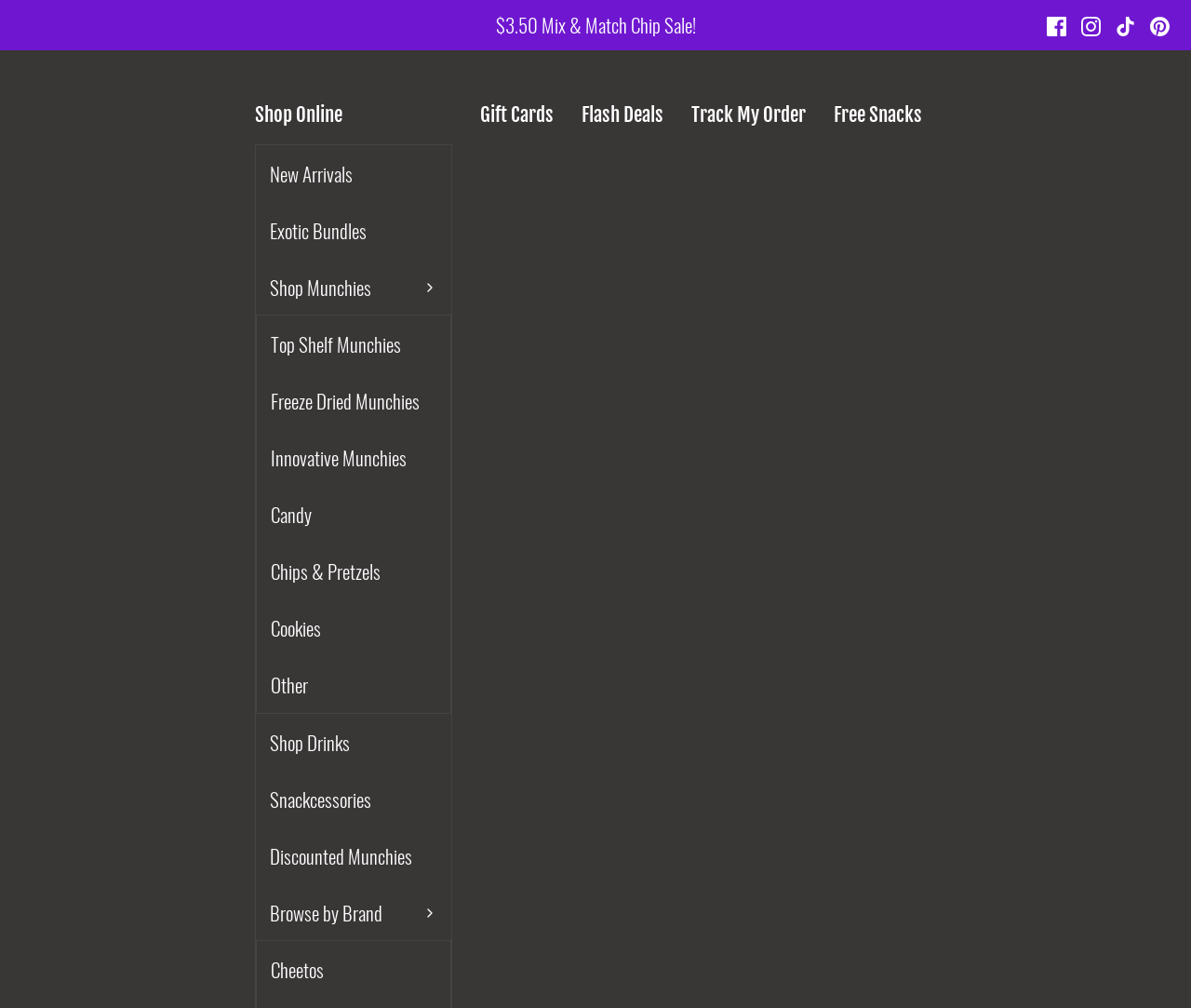How many main categories are present in the navigation menu?
Based on the image, respond with a single word or phrase.

7